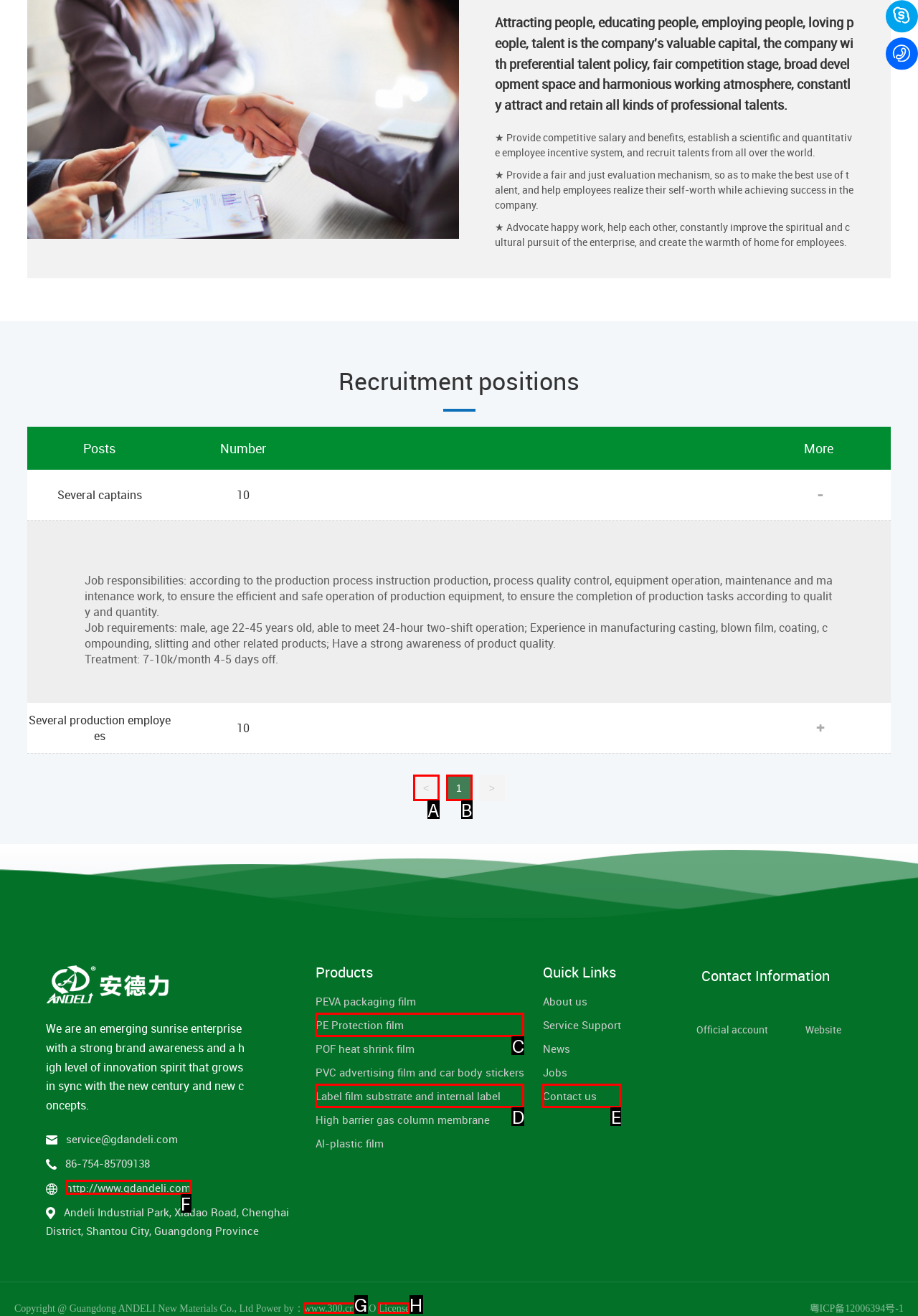From the given choices, indicate the option that best matches: See All
State the letter of the chosen option directly.

None